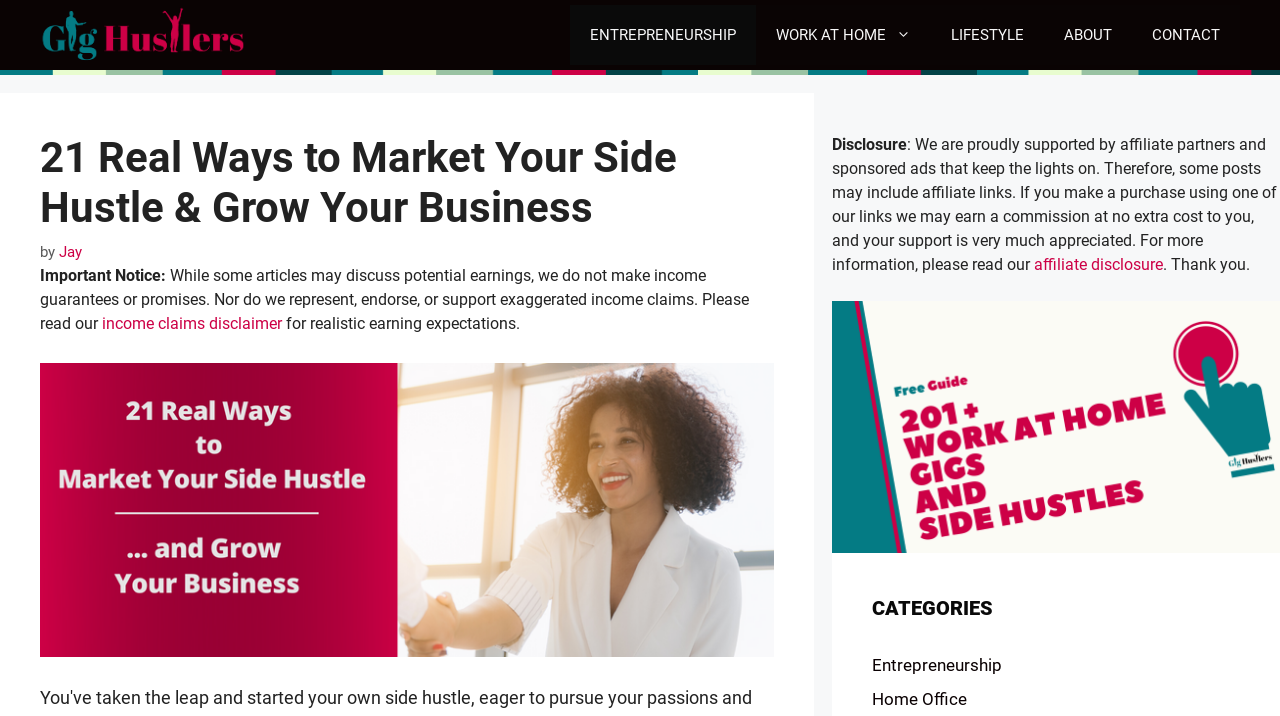Using a single word or phrase, answer the following question: 
How many links are in the primary navigation?

5